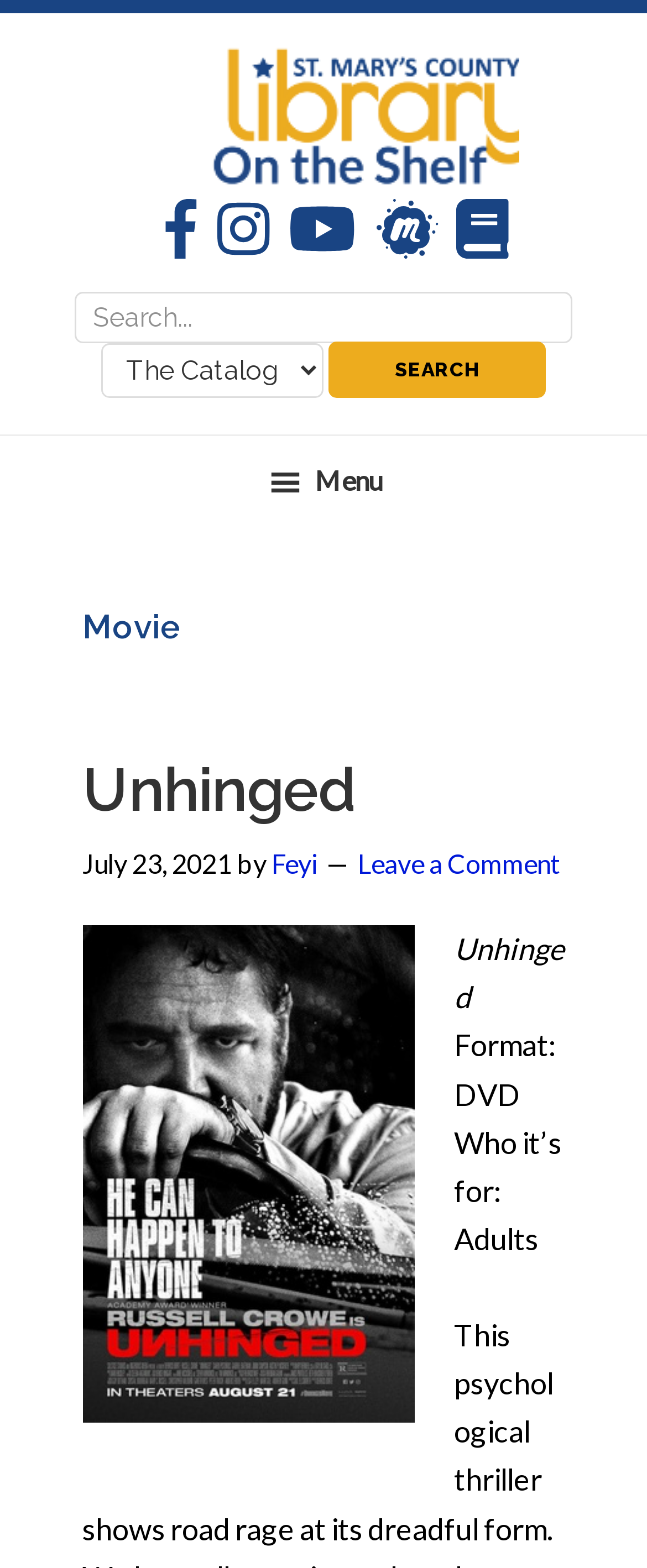Indicate the bounding box coordinates of the clickable region to achieve the following instruction: "Open the On the Shelf page."

[0.197, 0.03, 0.803, 0.123]